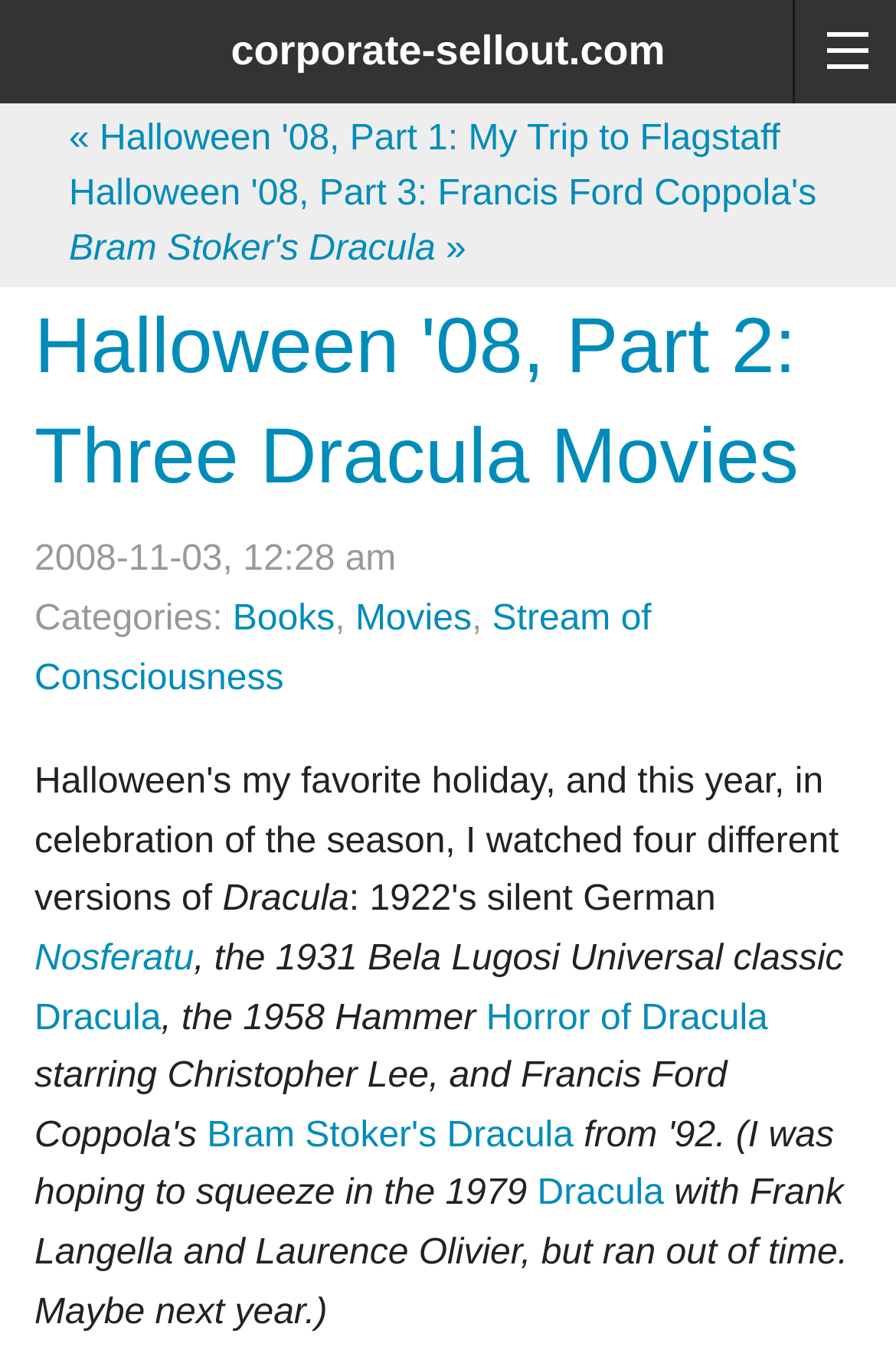Locate the bounding box coordinates of the element that should be clicked to fulfill the instruction: "Check the site map".

None